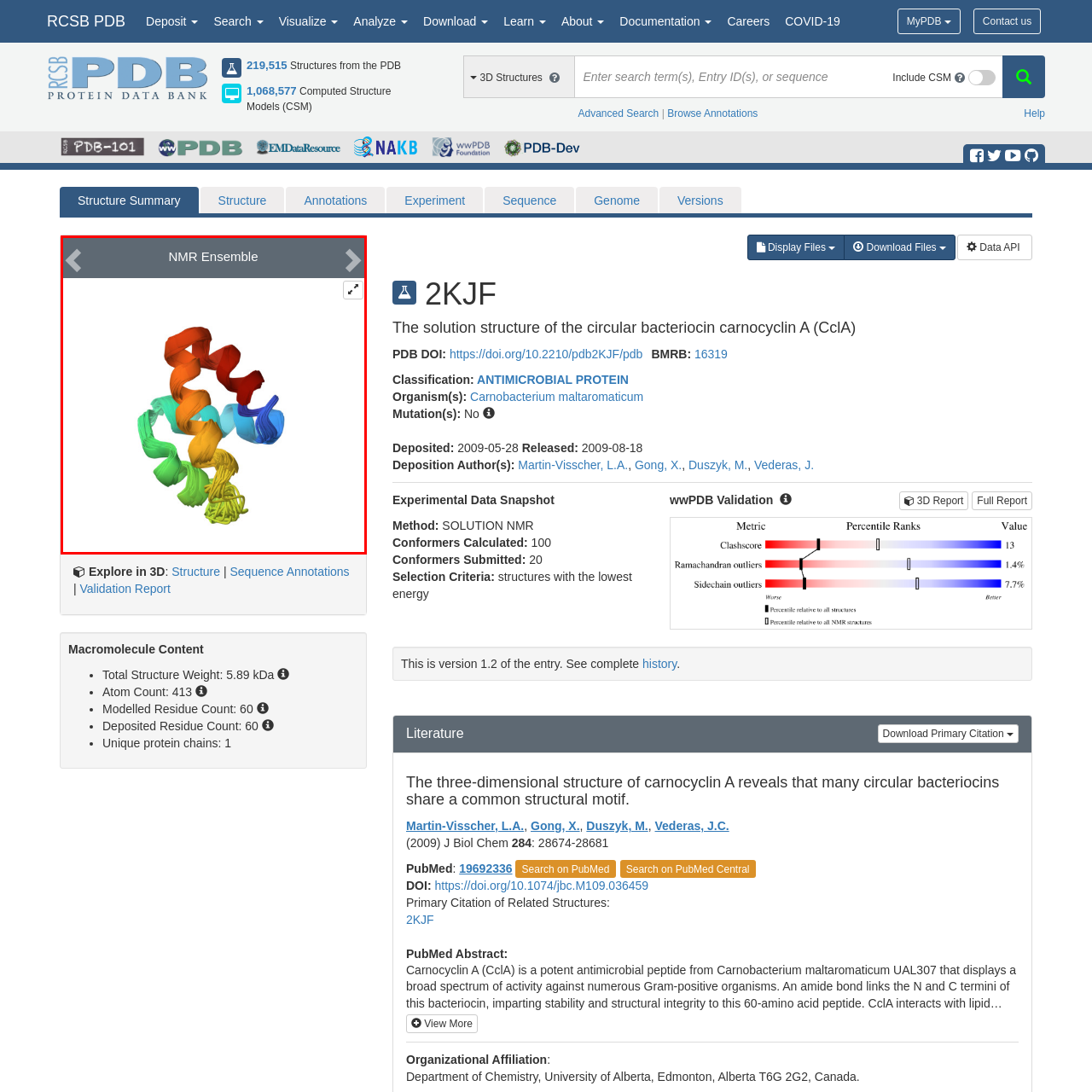Examine the segment of the image contained within the black box and respond comprehensively to the following question, based on the visual content: 
What is the range of colors used in the visualization?

The depiction features a series of helical and loop-like features, rendered in a spectrum of colors ranging from red at the top to green and yellow at the base, which highlights the different conformations of the molecule.